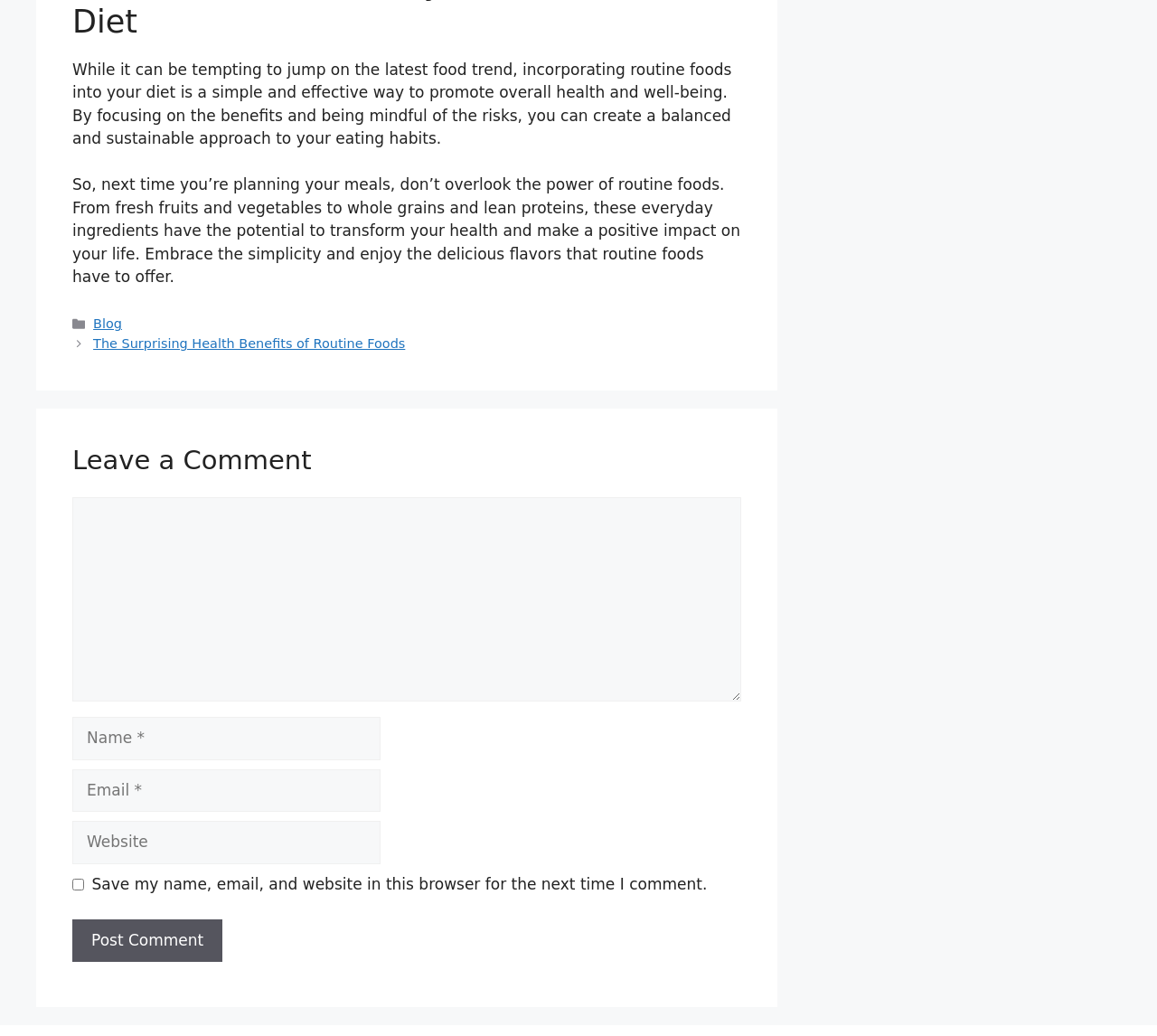What is the purpose of the checkbox at the bottom of the webpage?
Offer a detailed and exhaustive answer to the question.

The checkbox at the bottom of the webpage is labeled 'Save my name, email, and website in this browser for the next time I comment', indicating that its purpose is to allow users to save their comment information for future use.